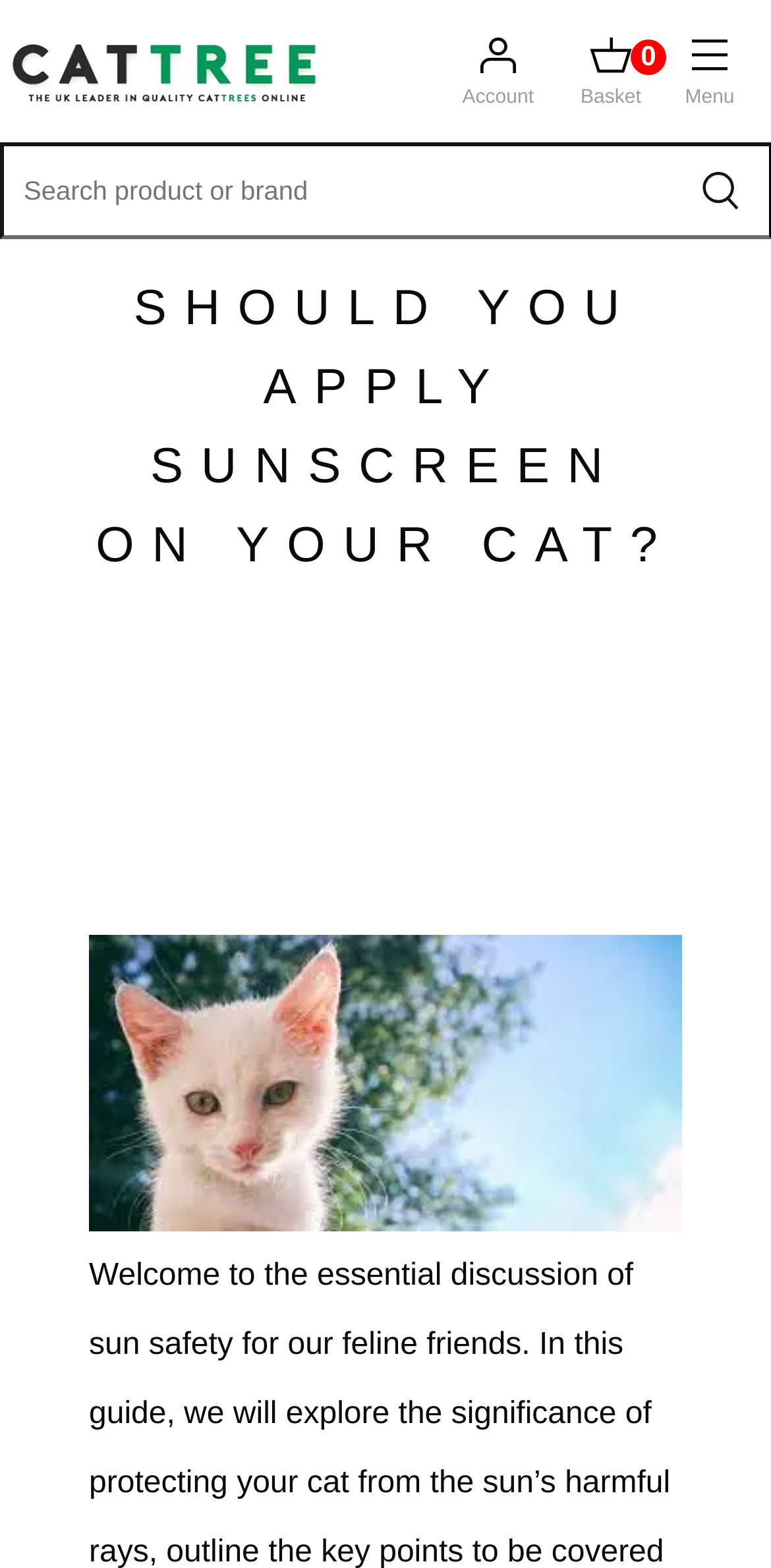Provide the bounding box coordinates for the specified HTML element described in this description: "name="s" placeholder="Search product or brand"". The coordinates should be four float numbers ranging from 0 to 1, in the format [left, top, right, bottom].

[0.0, 0.091, 1.0, 0.153]